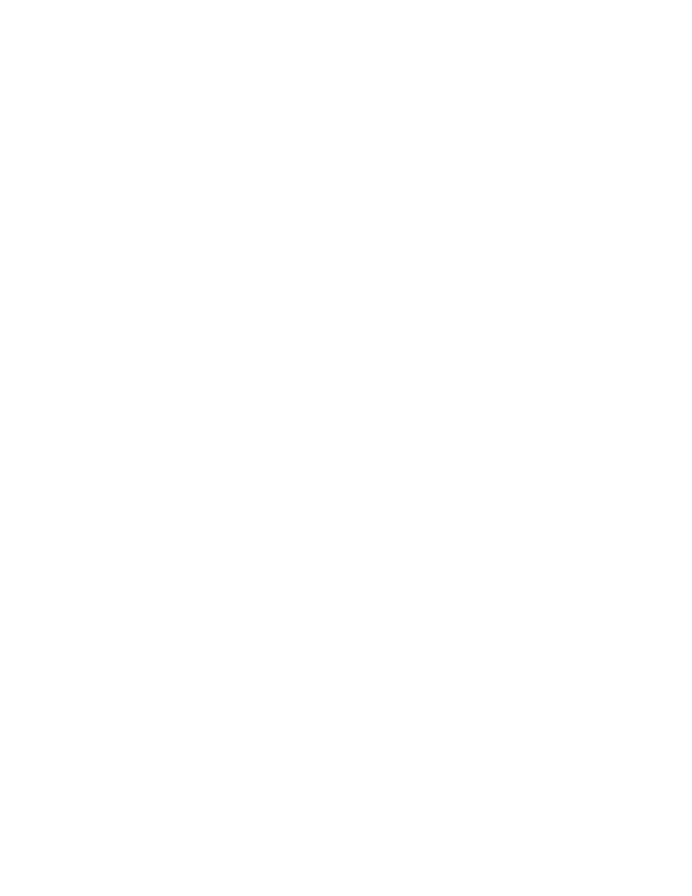Use a single word or phrase to answer the question:
What is the unique design feature of the 'Live Casual Heavy Duty 800 Lb Palm Springs Metal Porch Swing'?

Palm fronds